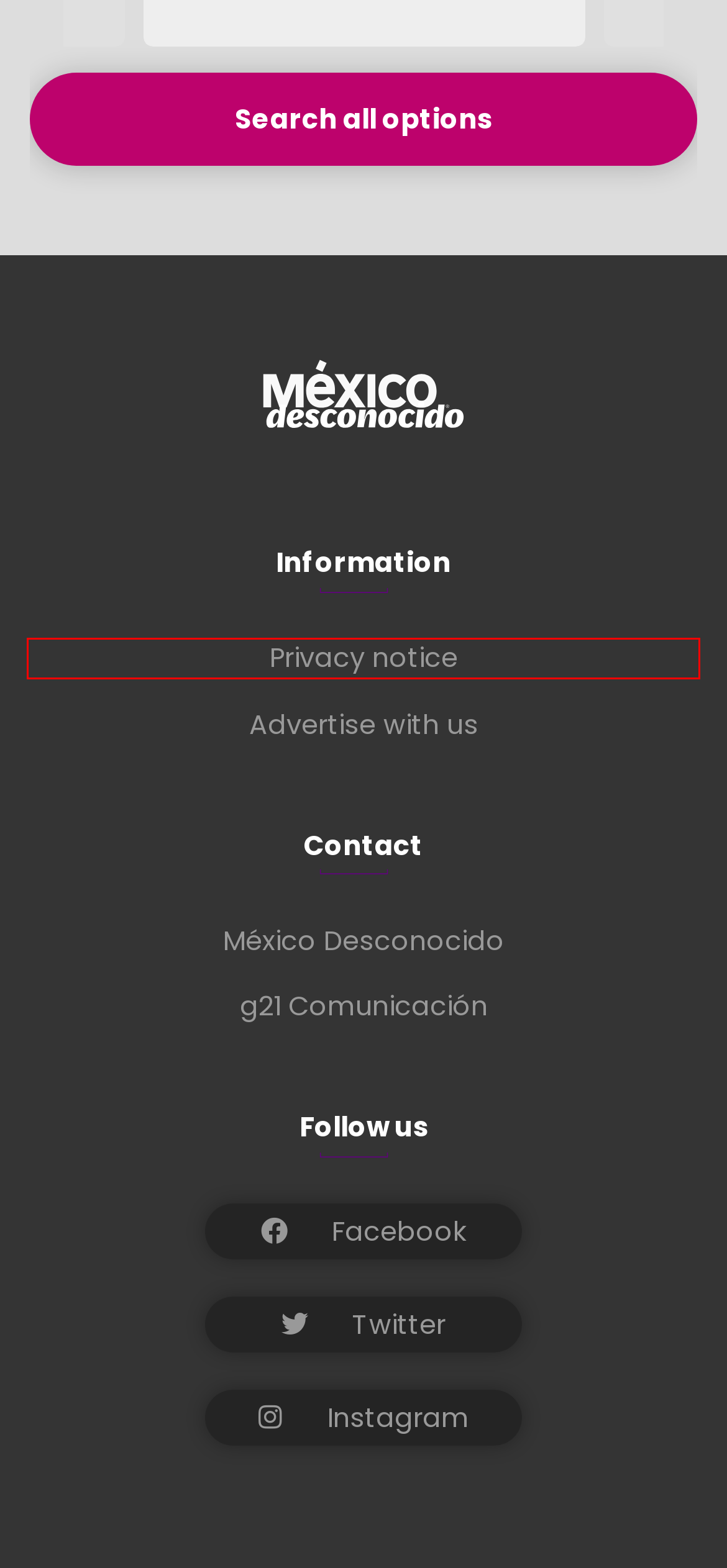Given a screenshot of a webpage featuring a red bounding box, identify the best matching webpage description for the new page after the element within the red box is clicked. Here are the options:
A. Tancama Archeological Site - Escapadas
B. Santiago de Jalpan Mission - Escapadas
C. Servicios - Escapadas
D. Descubre v2 - Escapadas
E. Jalpan de Serra - Escapadas
F. Sierra Gorda Historical Museum - Escapadas
G. States - Escapadas
H. Aviso de Privacidad - México Desconocido

H